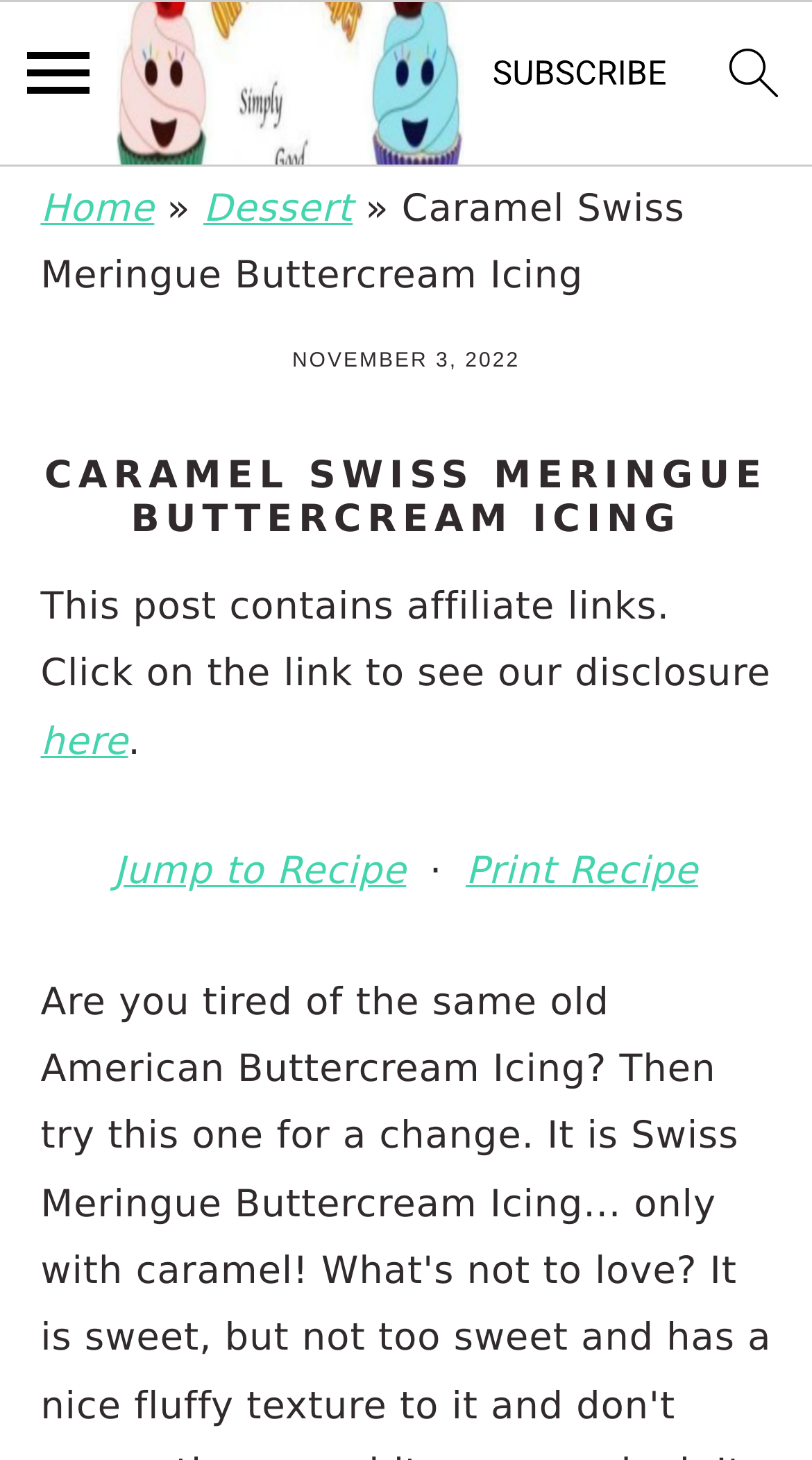Answer the following in one word or a short phrase: 
What type of recipe is on this page?

Caramel Swiss Meringue Buttercream Icing